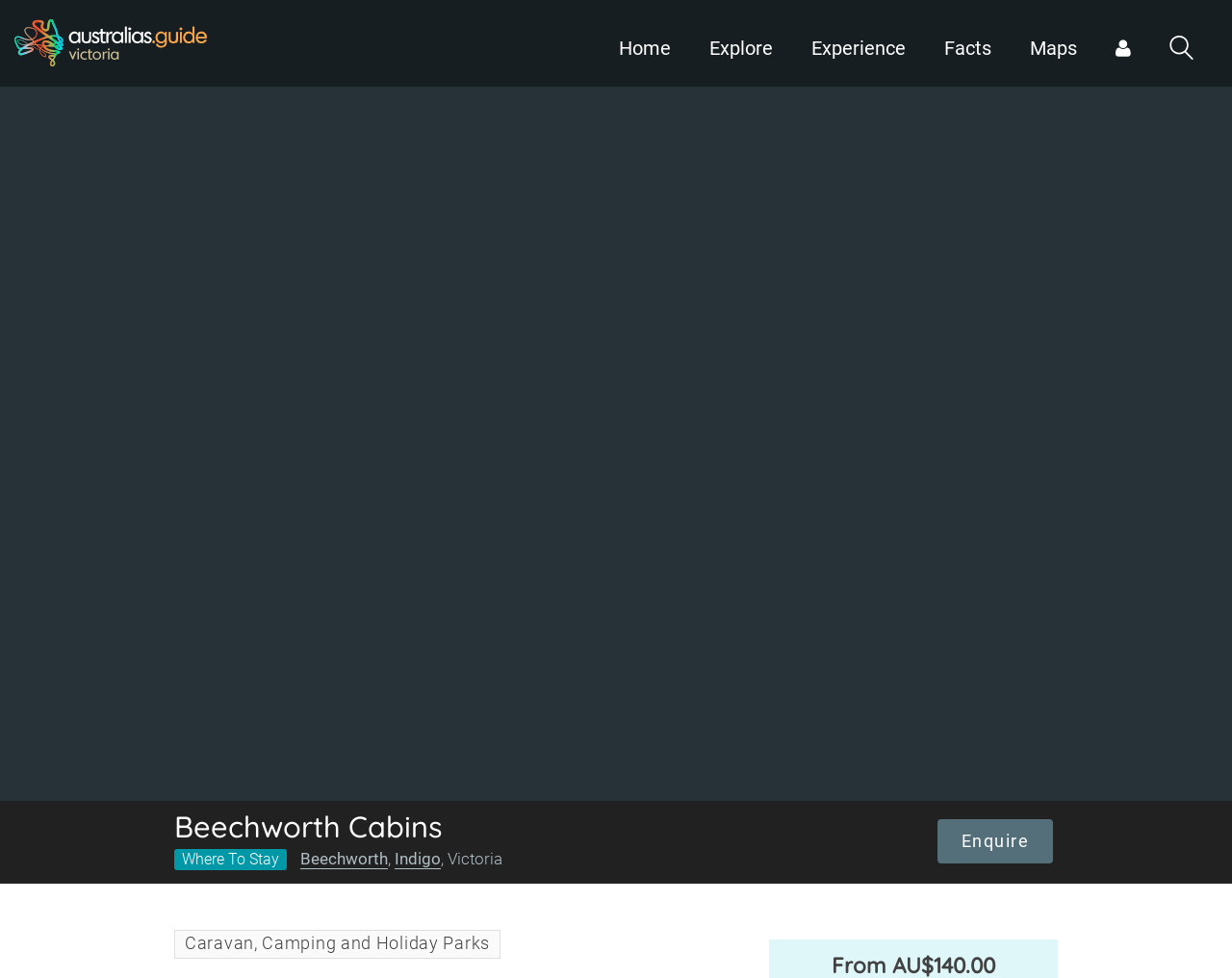Please pinpoint the bounding box coordinates for the region I should click to adhere to this instruction: "View the Explore page".

[0.576, 0.0, 0.627, 0.089]